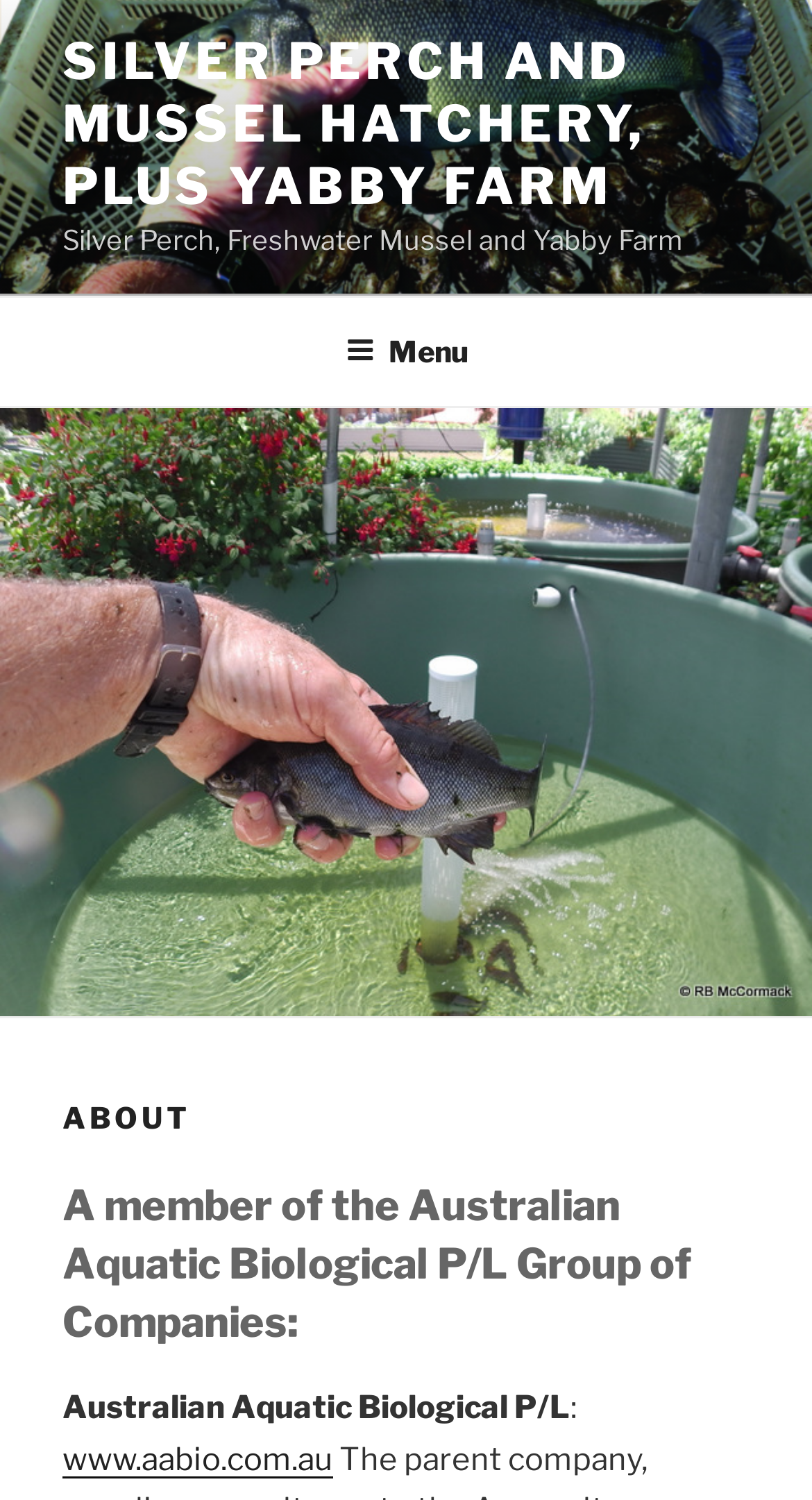For the given element description www.aabio.com.au, determine the bounding box coordinates of the UI element. The coordinates should follow the format (top-left x, top-left y, bottom-right x, bottom-right y) and be within the range of 0 to 1.

[0.077, 0.96, 0.41, 0.985]